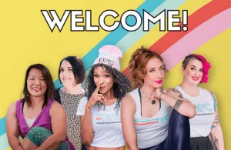What is the tone of the atmosphere in the image?
Answer the question with a single word or phrase derived from the image.

Cheerful